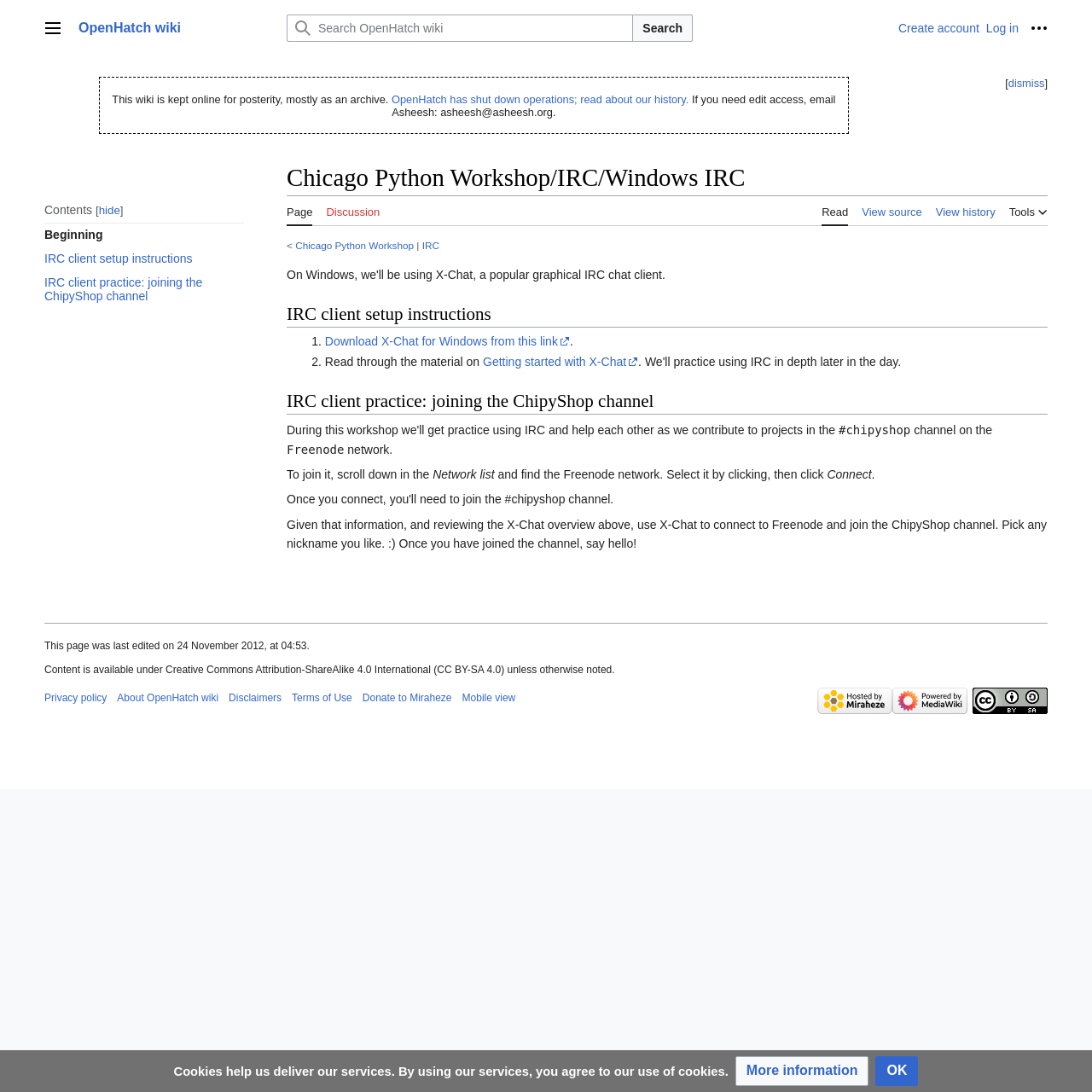Please pinpoint the bounding box coordinates for the region I should click to adhere to this instruction: "Get a quote".

None